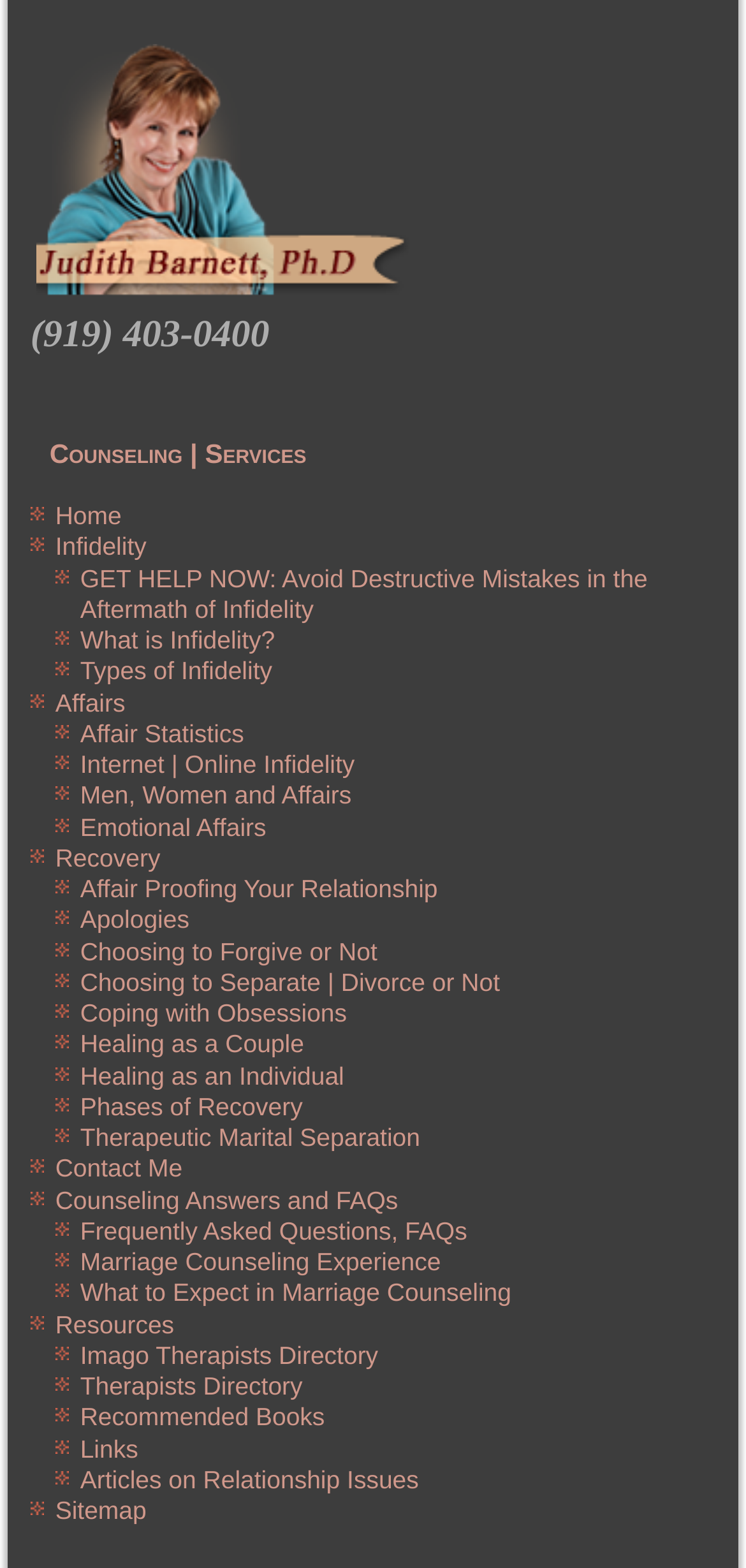Please specify the bounding box coordinates of the region to click in order to perform the following instruction: "Click on the 'Home' link".

[0.074, 0.32, 0.163, 0.338]